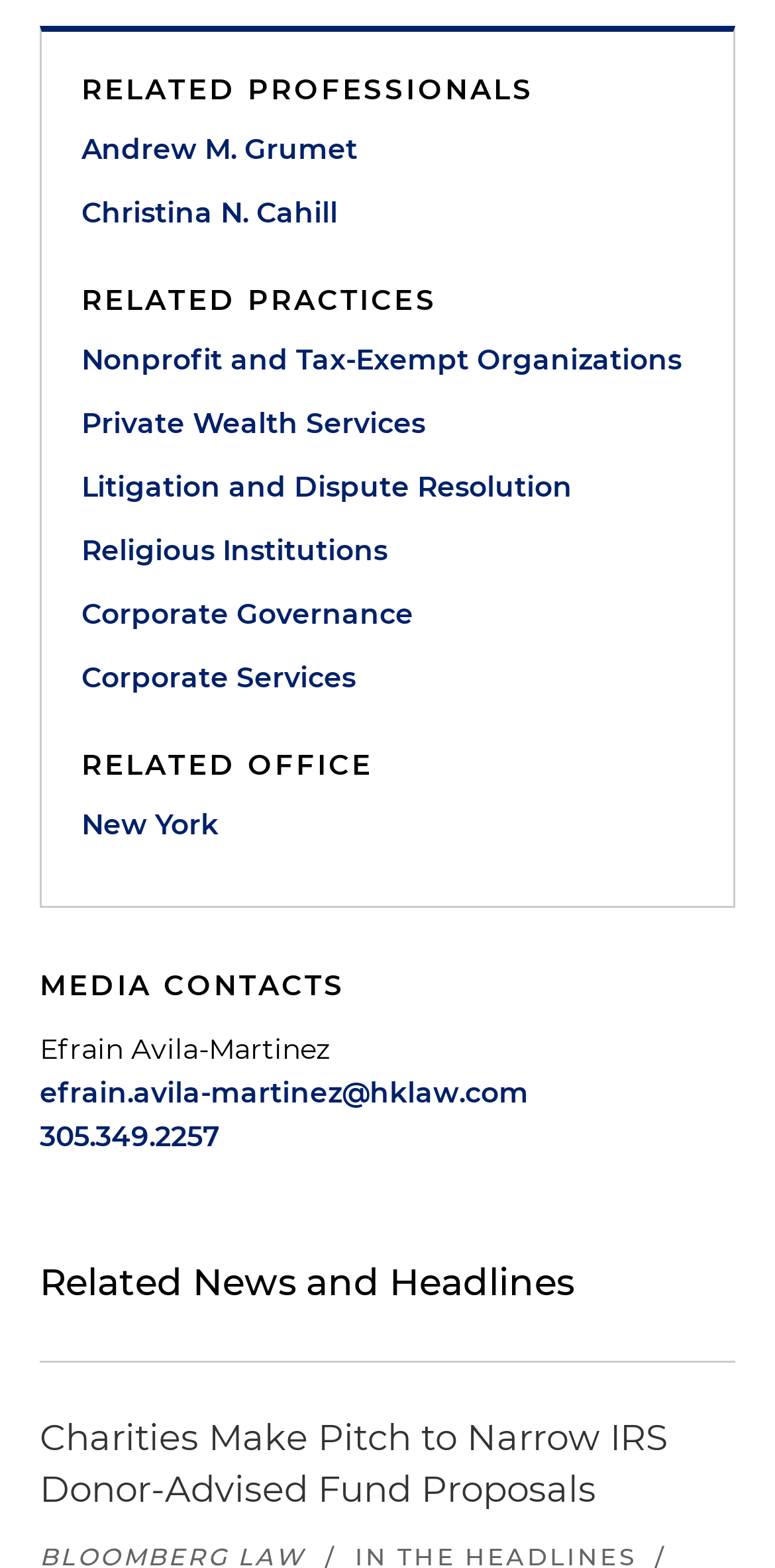How many related practices are listed?
Please provide a full and detailed response to the question.

Under the 'RELATED PRACTICES' heading, there are six links listed: 'Nonprofit and Tax-Exempt Organizations', 'Private Wealth Services', 'Litigation and Dispute Resolution', 'Religious Institutions', 'Corporate Governance', and 'Corporate Services'.